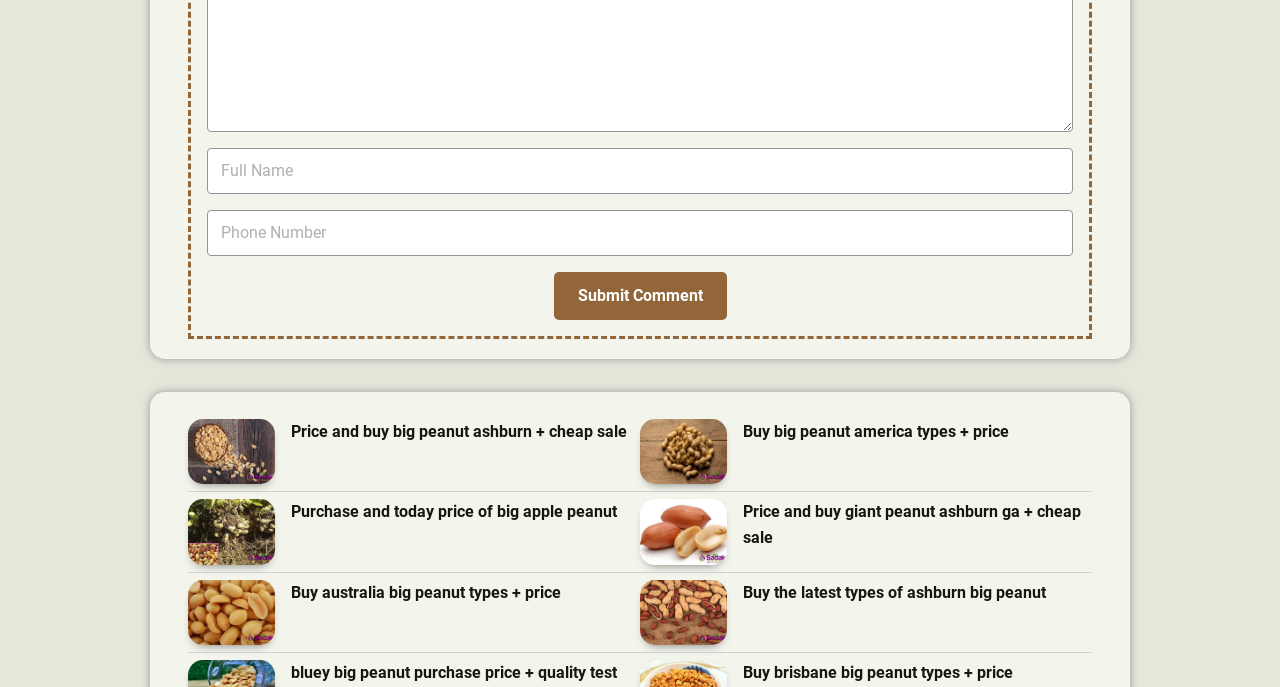How many comment fields are there? Examine the screenshot and reply using just one word or a brief phrase.

2